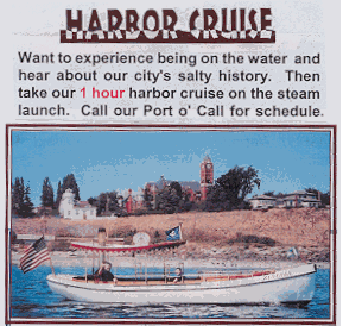Respond to the following question using a concise word or phrase: 
Where can scheduling details be obtained?

Port o' Call